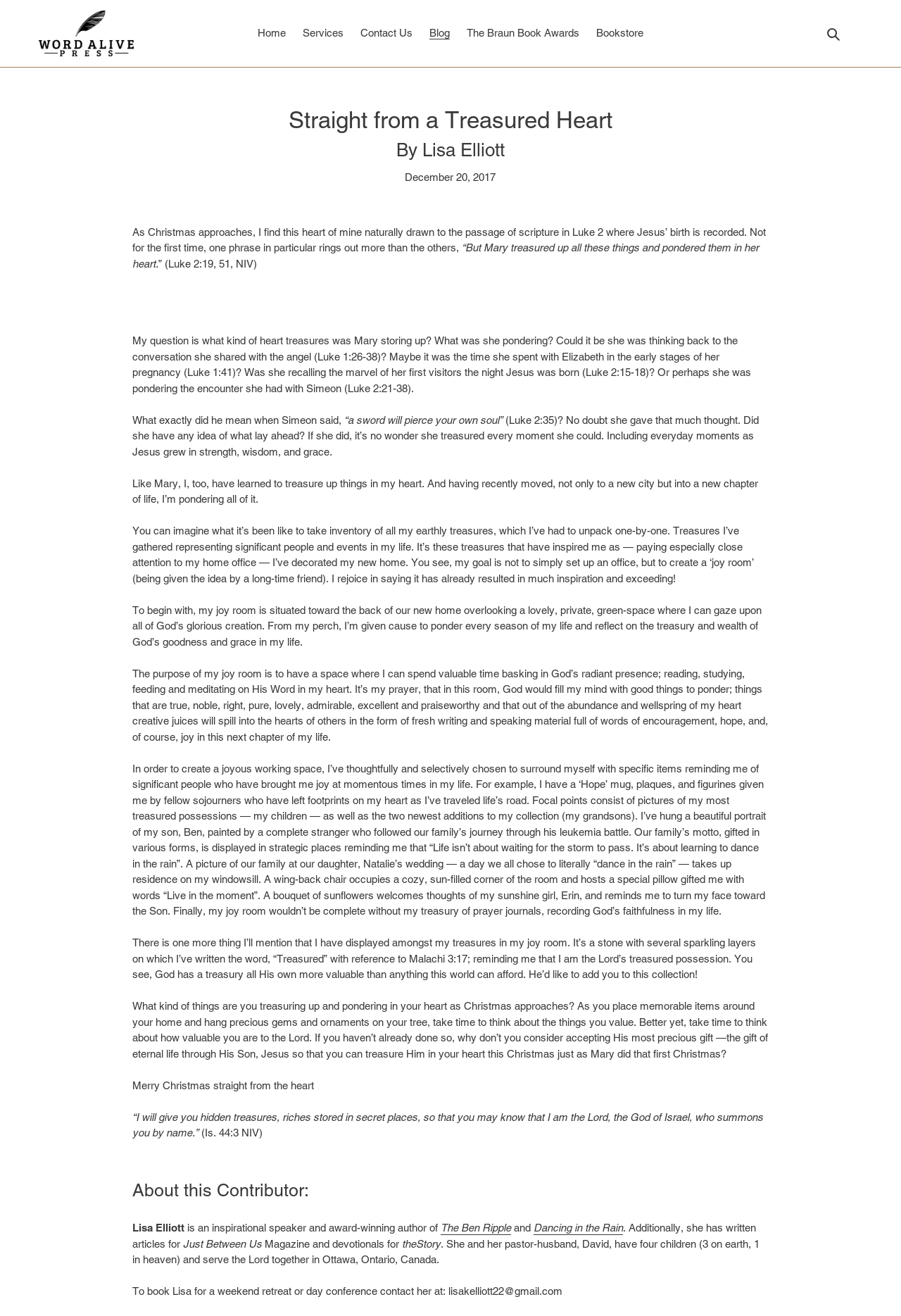What is the author's name?
Using the image as a reference, deliver a detailed and thorough answer to the question.

I found the author's name by looking at the 'About this Contributor' section, where it says 'Lisa Elliott is an inspirational speaker and award-winning author...'.